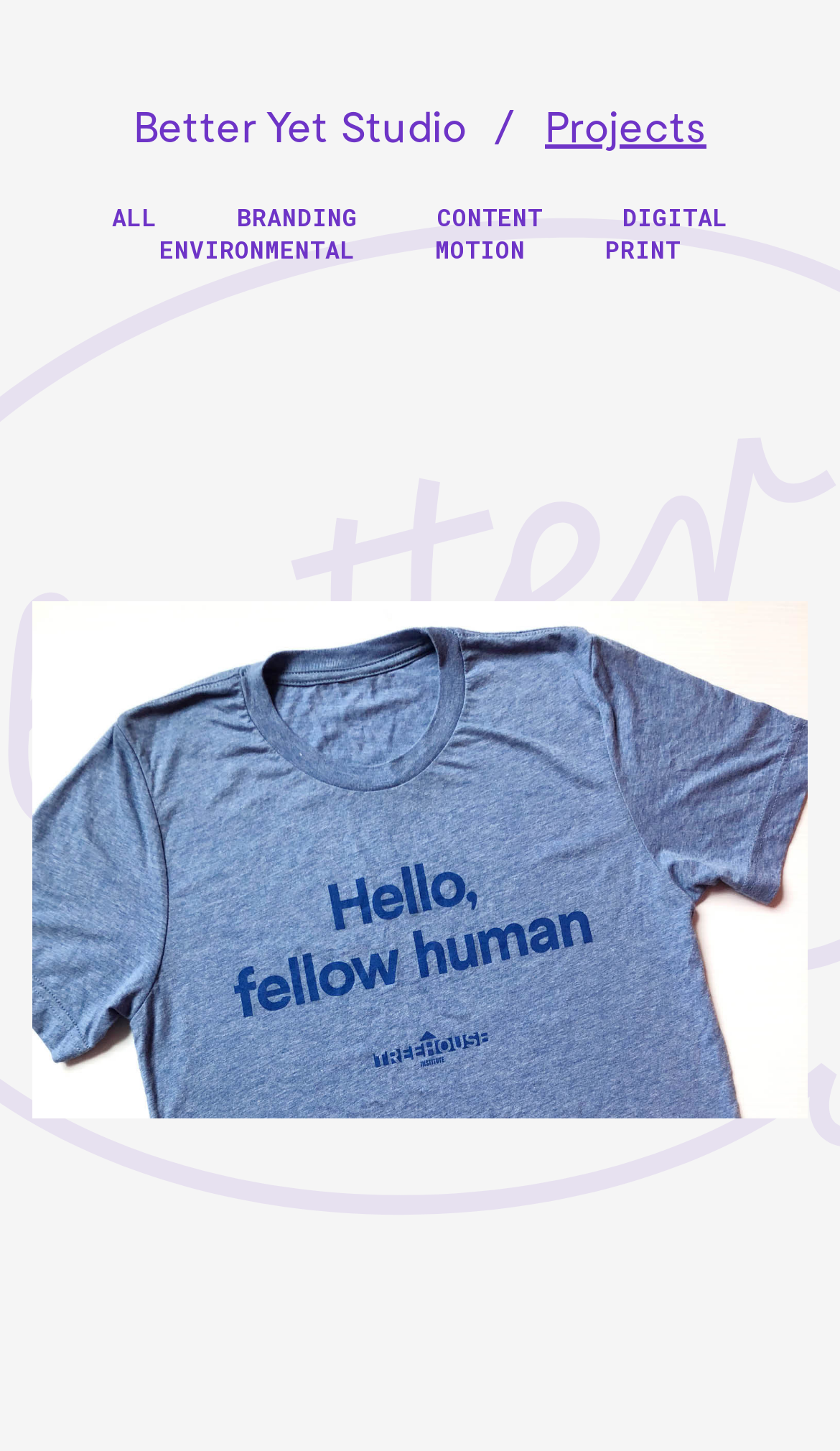Could you locate the bounding box coordinates for the section that should be clicked to accomplish this task: "go to Better Yet Studio".

[0.159, 0.068, 0.556, 0.104]